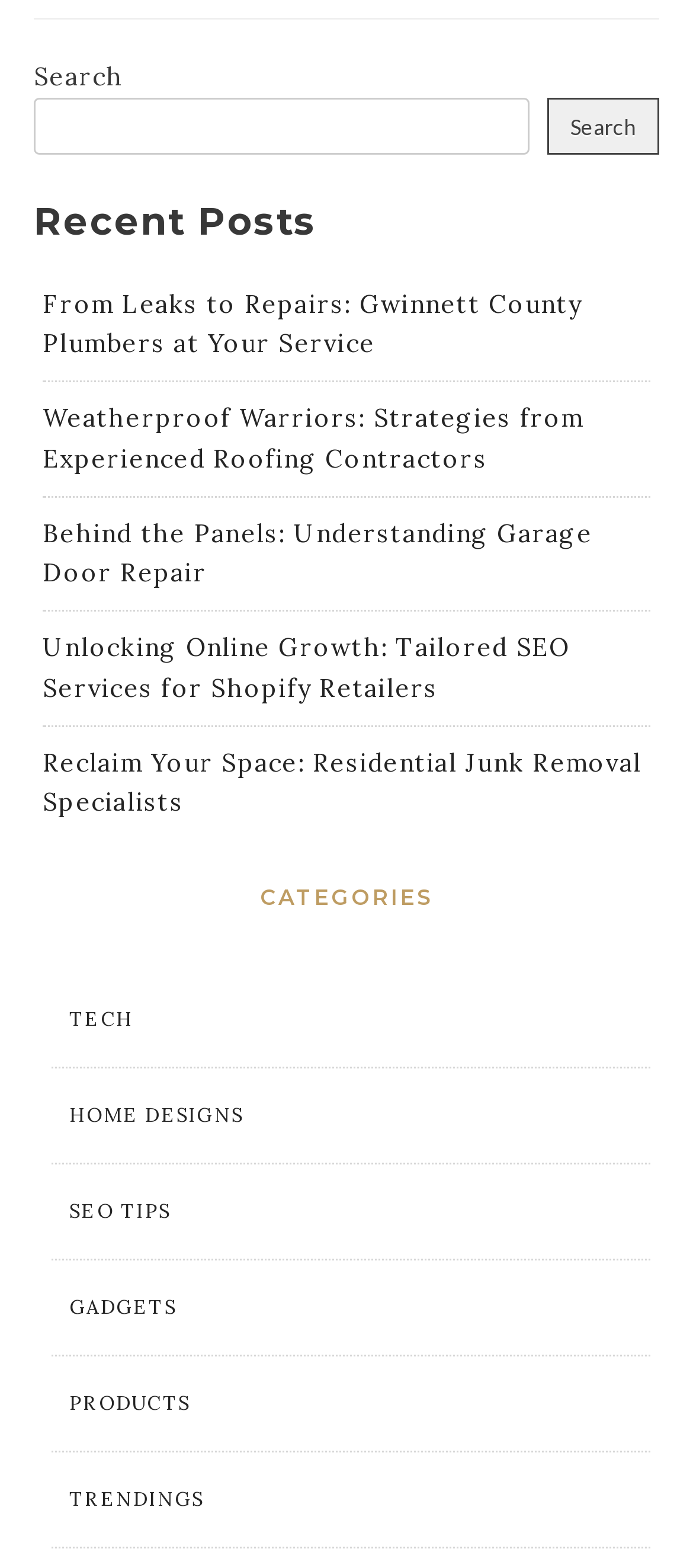Please identify the bounding box coordinates of the element's region that should be clicked to execute the following instruction: "read recent post about Gwinnett County Plumbers". The bounding box coordinates must be four float numbers between 0 and 1, i.e., [left, top, right, bottom].

[0.062, 0.183, 0.84, 0.229]